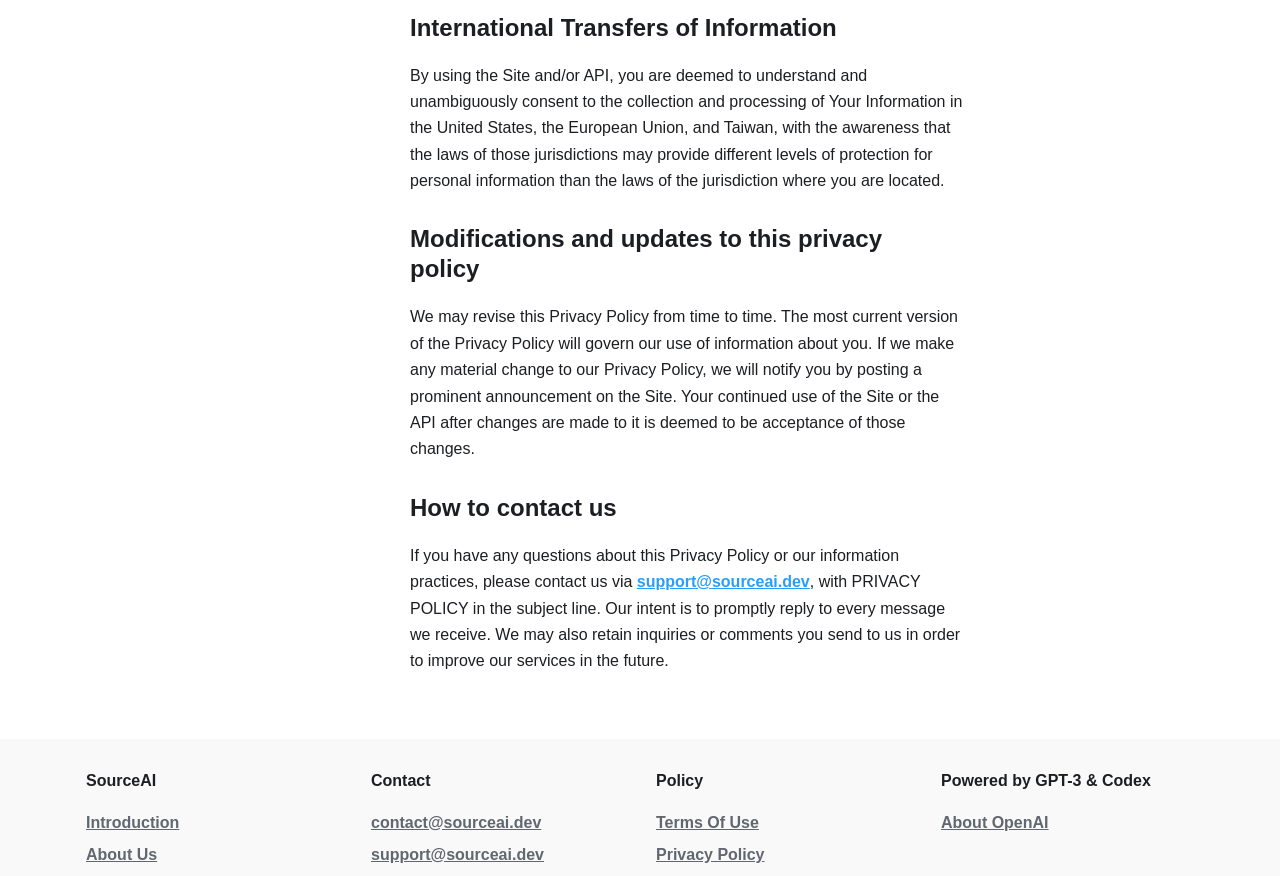Highlight the bounding box coordinates of the element you need to click to perform the following instruction: "Read about International Transfers of Information."

[0.32, 0.014, 0.756, 0.049]